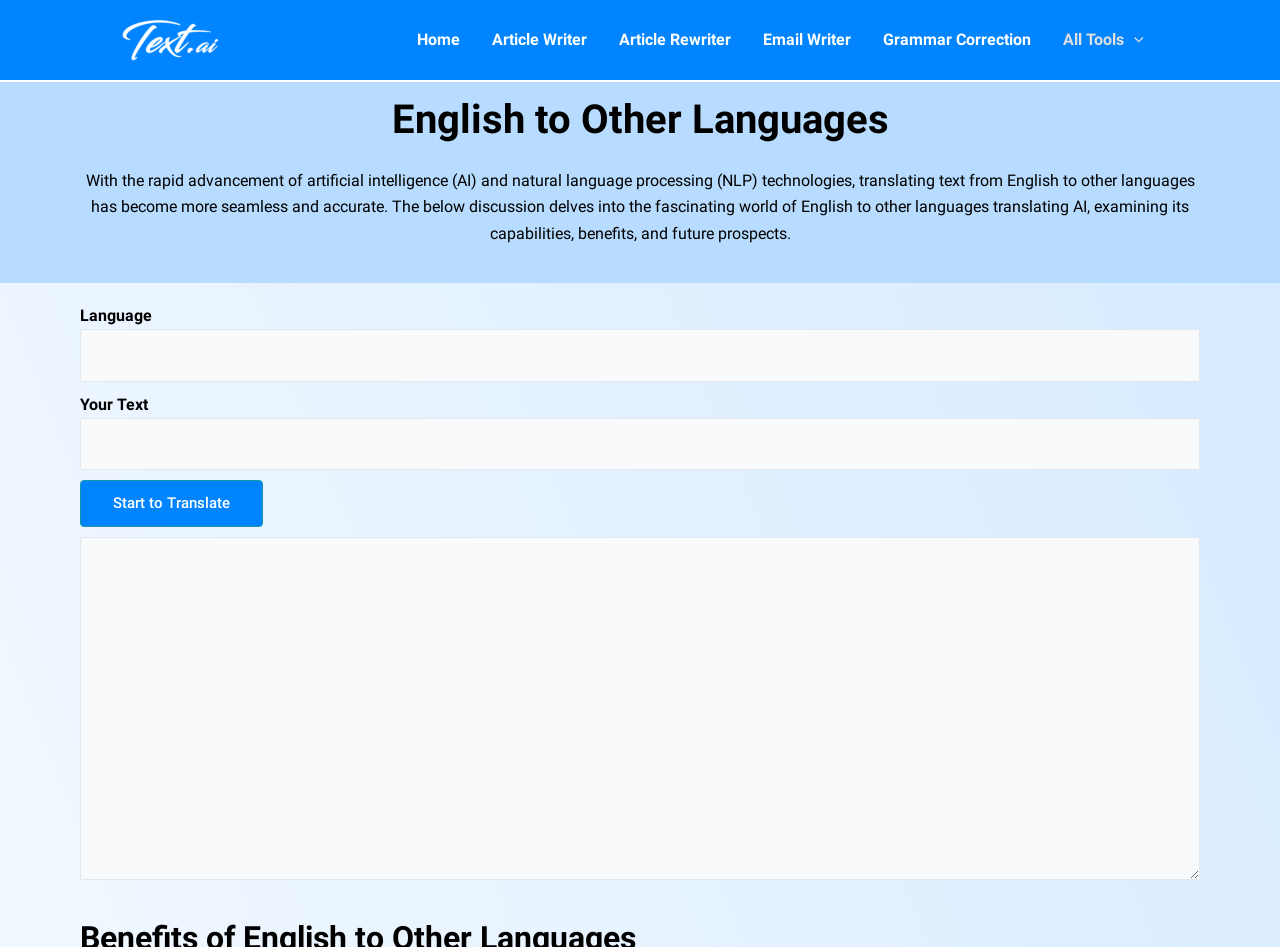Use one word or a short phrase to answer the question provided: 
How many textboxes are on the webpage?

3